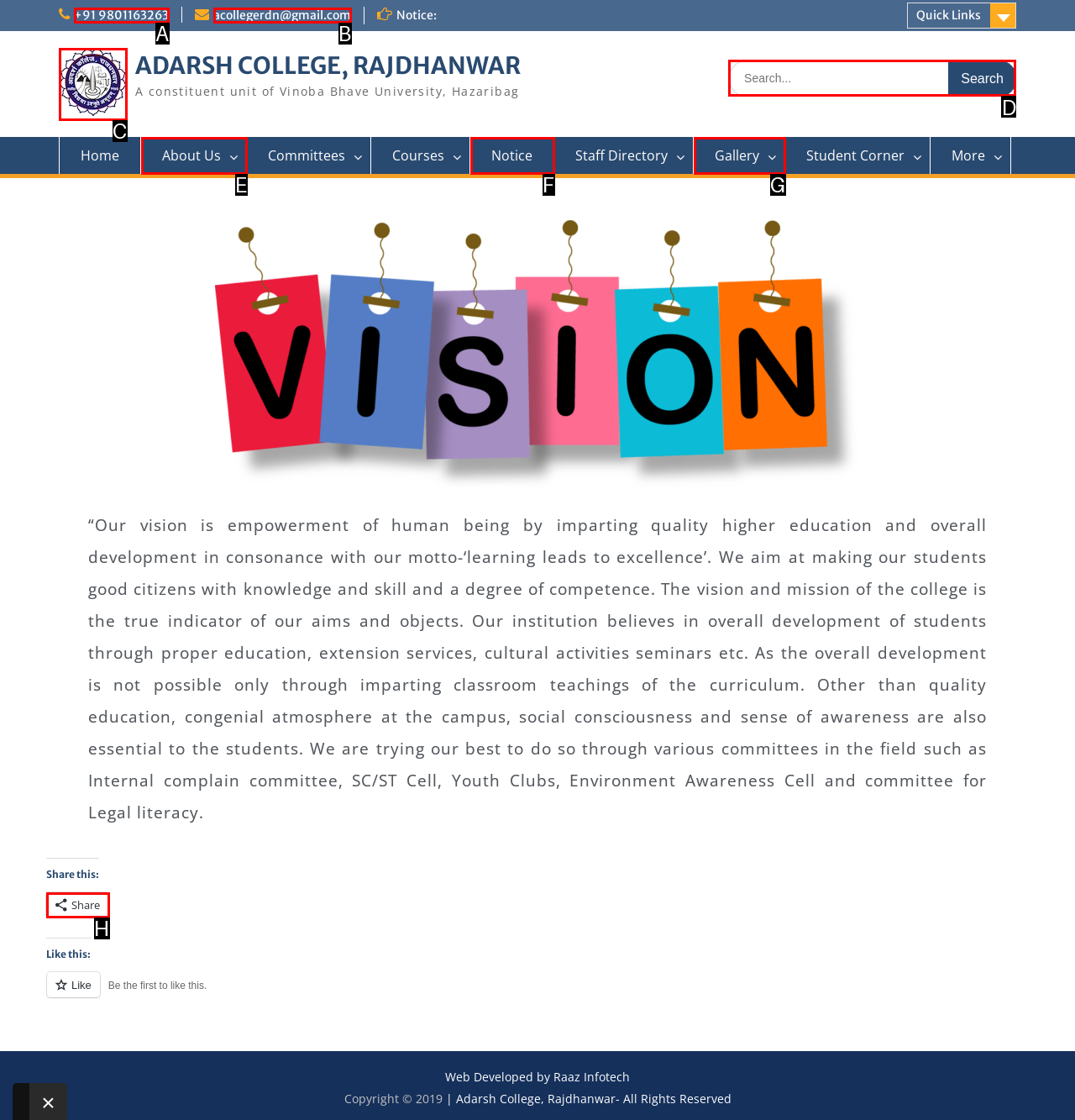Choose the UI element you need to click to carry out the task: Search for something.
Respond with the corresponding option's letter.

D